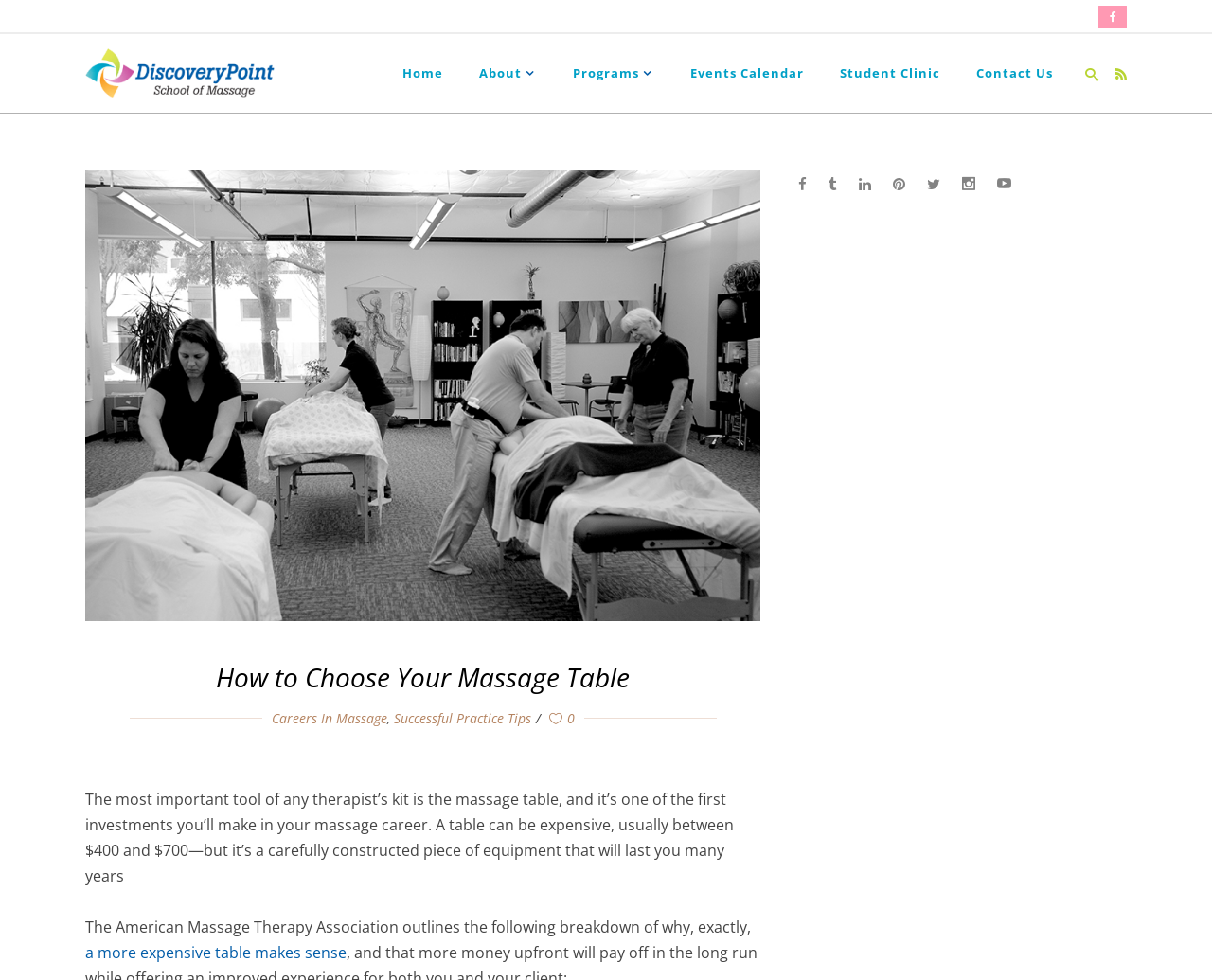Based on the image, provide a detailed and complete answer to the question: 
What type of clinic is mentioned on the webpage?

The webpage mentions a 'Student Clinic', which is likely a clinic where students of massage therapy can practice their skills under supervision. This clinic is probably affiliated with the Discoverypoint School of Massage.